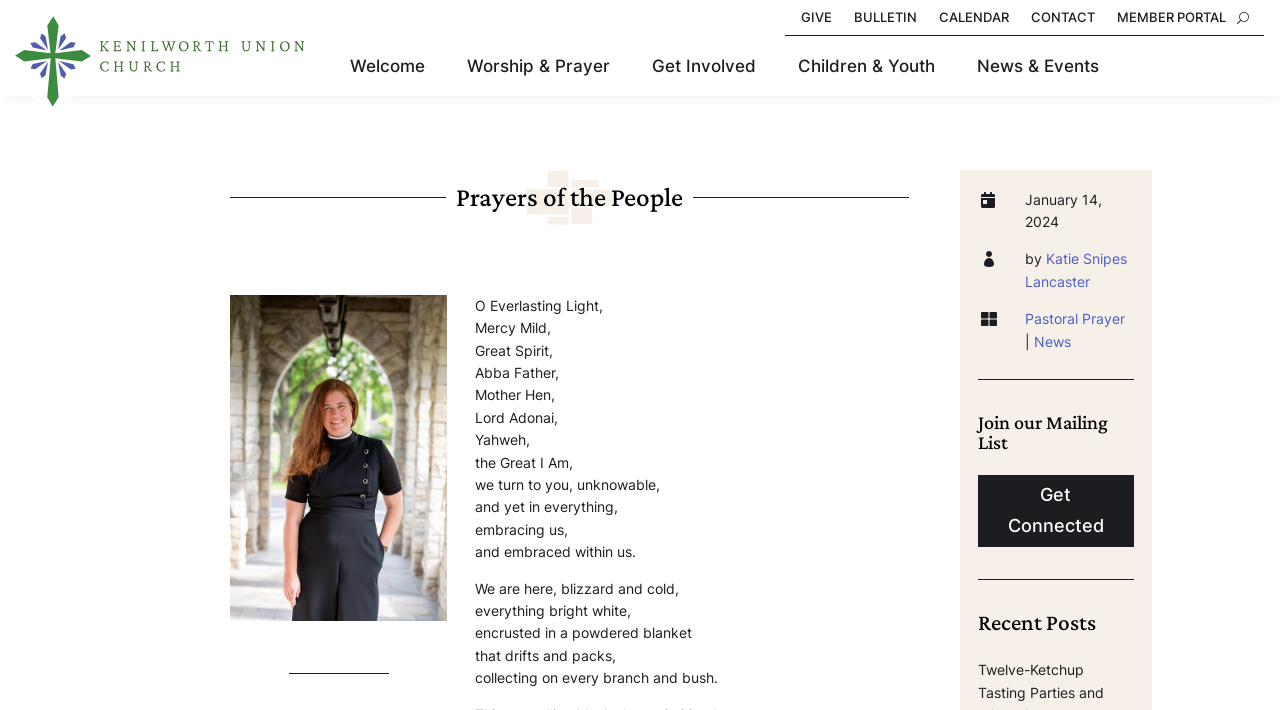Please determine the bounding box coordinates for the element with the description: "Children & Youth".

[0.623, 0.028, 0.746, 0.135]